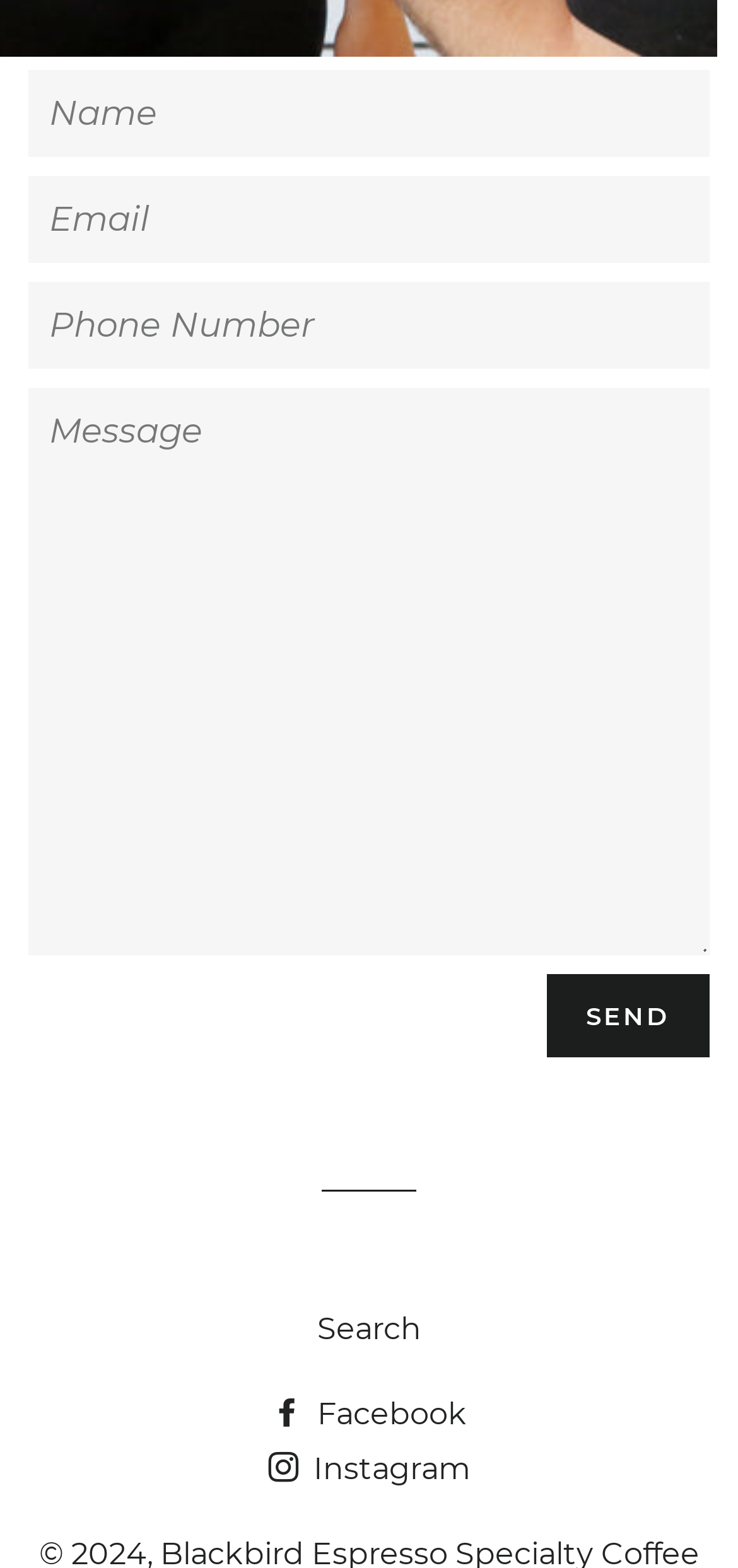Find the bounding box of the web element that fits this description: "parent_node: Name name="contact[body]" placeholder="Message"".

[0.038, 0.248, 0.962, 0.609]